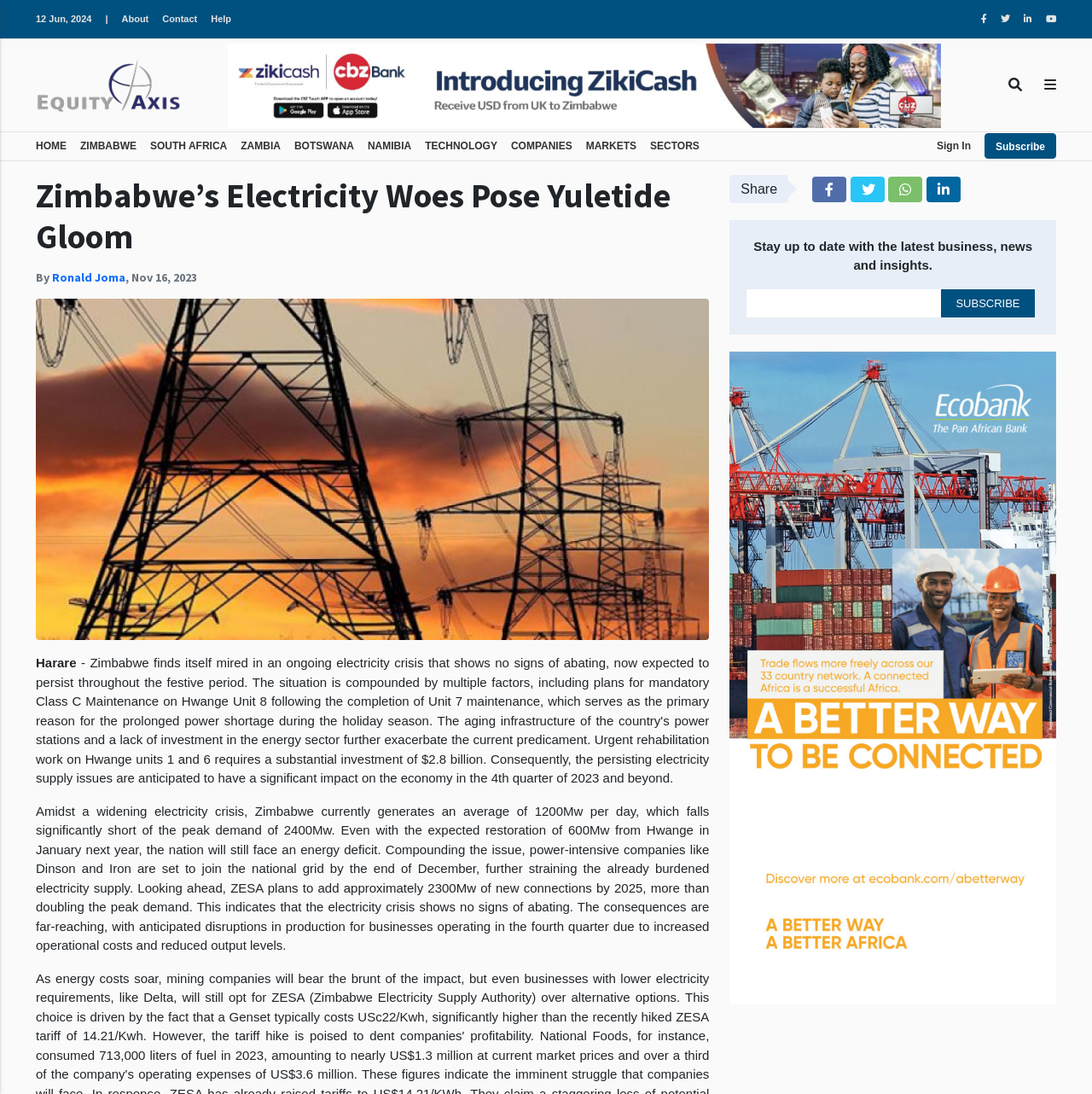Based on the element description 12 Jun, 2024, identify the bounding box of the UI element in the given webpage screenshot. The coordinates should be in the format (top-left x, top-left y, bottom-right x, bottom-right y) and must be between 0 and 1.

[0.033, 0.005, 0.084, 0.03]